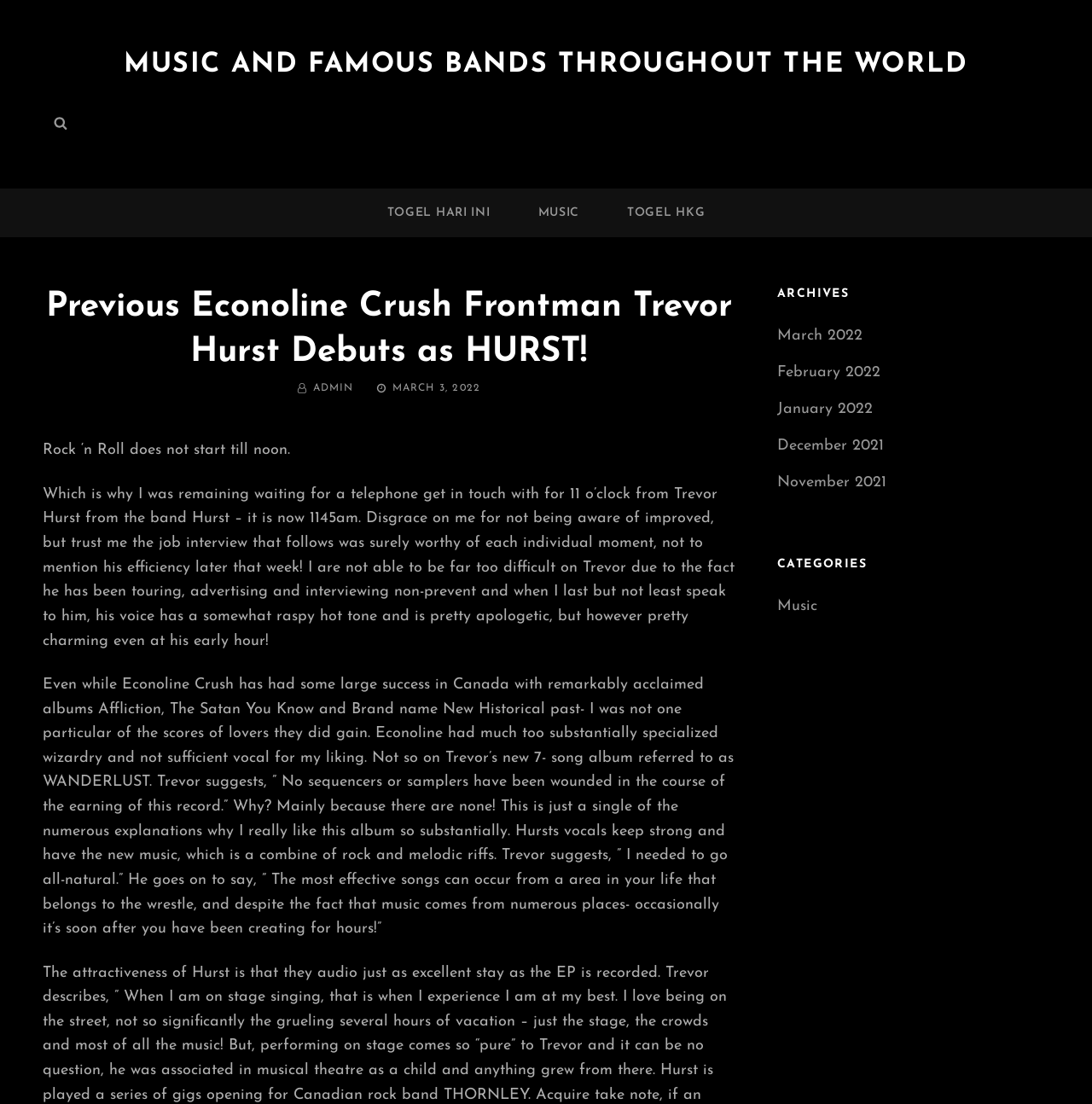Explain in detail what you observe on this webpage.

The webpage is about music and features an article about Trevor Hurst, the frontman of the band Hurst, who previously was part of Econoline Crush. At the top of the page, there is a navigation menu with links to "TOGEL HARI INI", "MUSIC", and "TOGEL HKG". Below the navigation menu, there is a search bar with a "Search" button and a label "Search for:".

The main content of the page is an article about Trevor Hurst, with a heading "Previous Econoline Crush Frontman Trevor Hurst Debuts as HURST!". The article is divided into several paragraphs, with the first paragraph starting with "Rock ‘n Roll does not start till noon." and describing the author's experience waiting for a phone call from Trevor Hurst. The subsequent paragraphs discuss Trevor's new album "WANDERLUST" and his decision to go all-natural without using sequencers or samplers.

On the right side of the page, there is a complementary section with headings "ARCHIVES" and "CATEGORIES". Under "ARCHIVES", there are links to monthly archives from March 2022 to November 2021. Under "CATEGORIES", there is a single link to "Music".